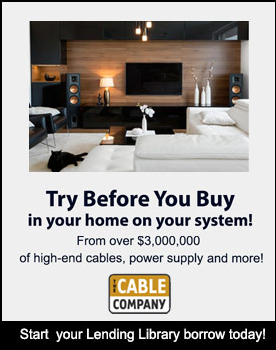Detail the scene shown in the image extensively.

The image features a modern living room setting showcasing a sophisticated audio system. At the center, a sleek white sofa is positioned against a backdrop of wooden paneling, creating a warm and inviting atmosphere. The room is enhanced by high-end speakers strategically placed on either side, indicating a focus on premium audio experience.

Prominently displayed is the message, “Try Before You Buy in your home on your system!” This encourages potential customers to experience the quality of audio cables and equipment directly in their own environment. Below this, the text highlights an offering of over $3,000,000 worth of high-end cables, power supplies, and more, underscoring the company's commitment to providing top-quality audio solutions.

The advertisement is branded with the logo of "The Cable Company," emphasizing their core service proposition. A call to action invites viewers to start their Lending Library borrow today, suggesting an opportunity for customers to explore and test high-quality audio equipment risk-free. The design is polished and appealing, reflecting a luxury lifestyle aimed at audiophiles and music enthusiasts.